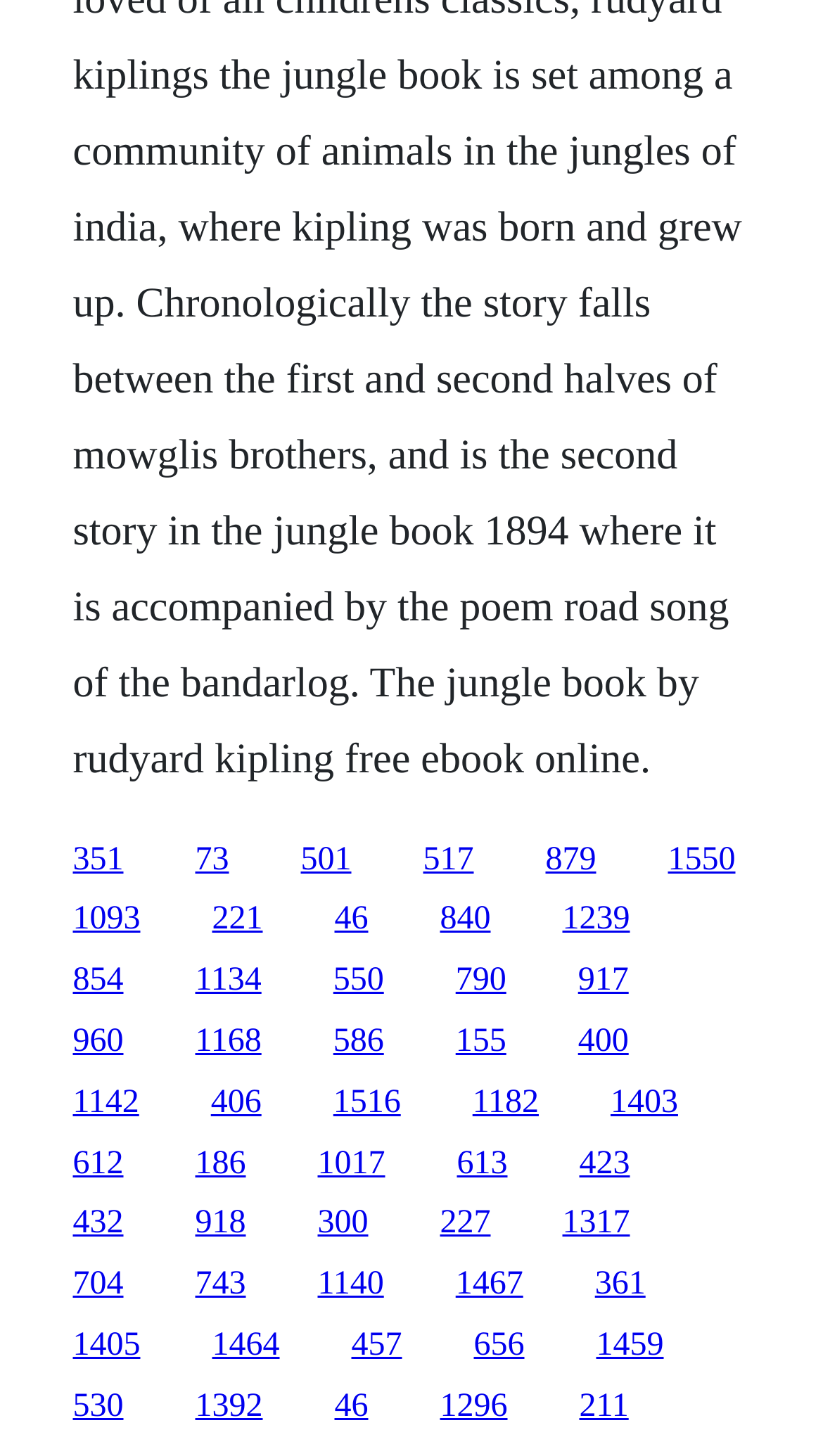Identify the bounding box coordinates of the element that should be clicked to fulfill this task: "click the first link". The coordinates should be provided as four float numbers between 0 and 1, i.e., [left, top, right, bottom].

[0.088, 0.578, 0.15, 0.602]